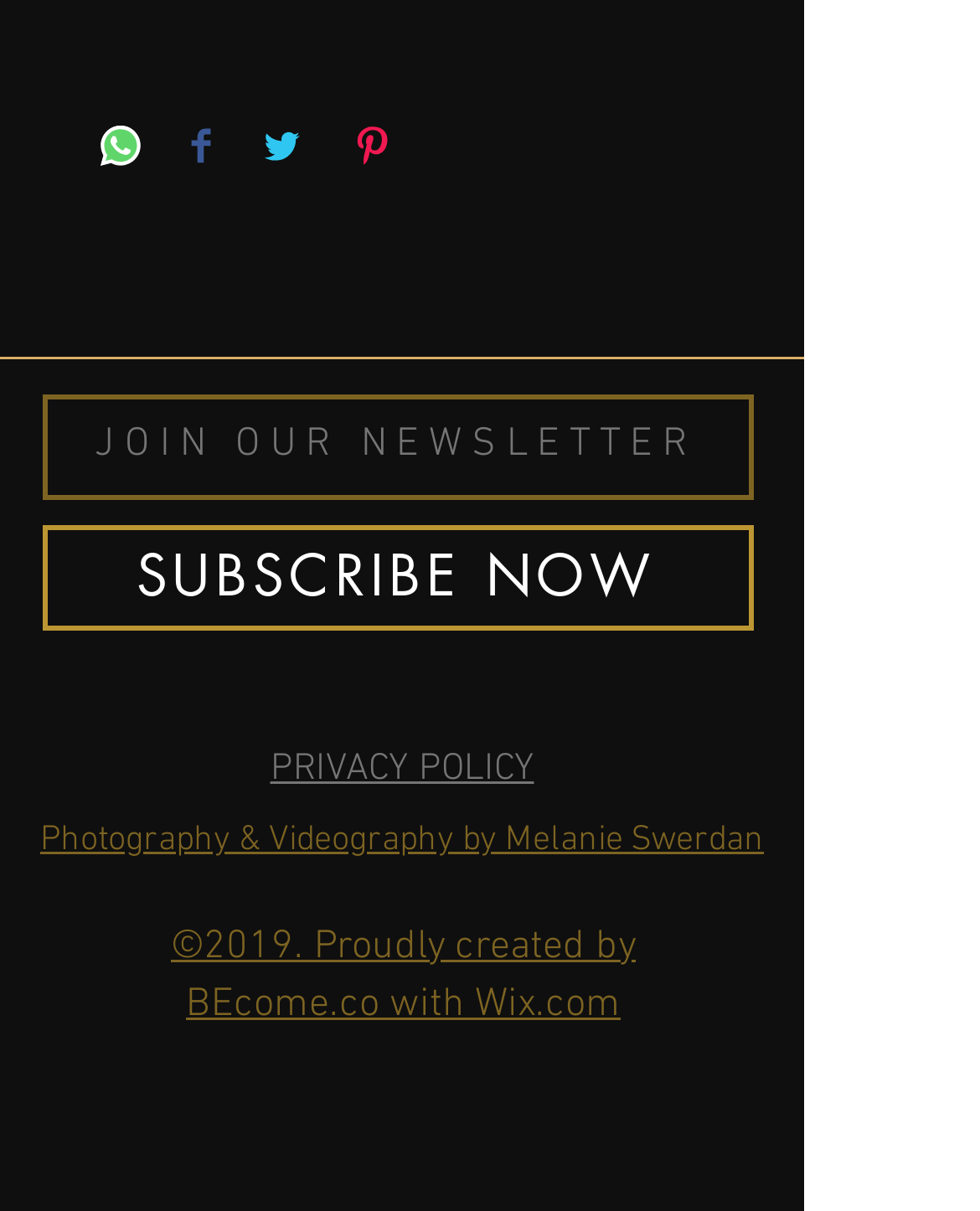Identify the bounding box coordinates for the region of the element that should be clicked to carry out the instruction: "Pin on Pinterest". The bounding box coordinates should be four float numbers between 0 and 1, i.e., [left, top, right, bottom].

[0.359, 0.103, 0.4, 0.142]